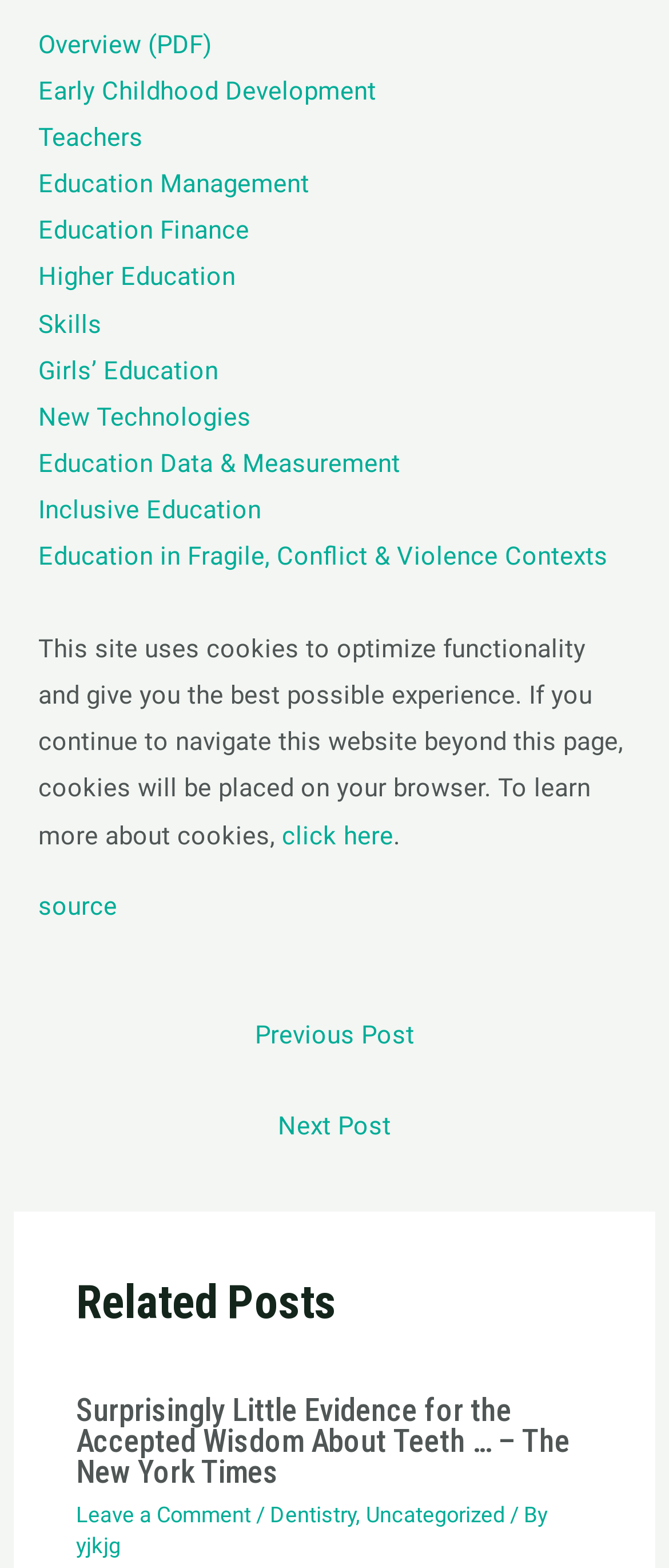How many links are there in the 'Related Posts' section?
Examine the screenshot and reply with a single word or phrase.

2